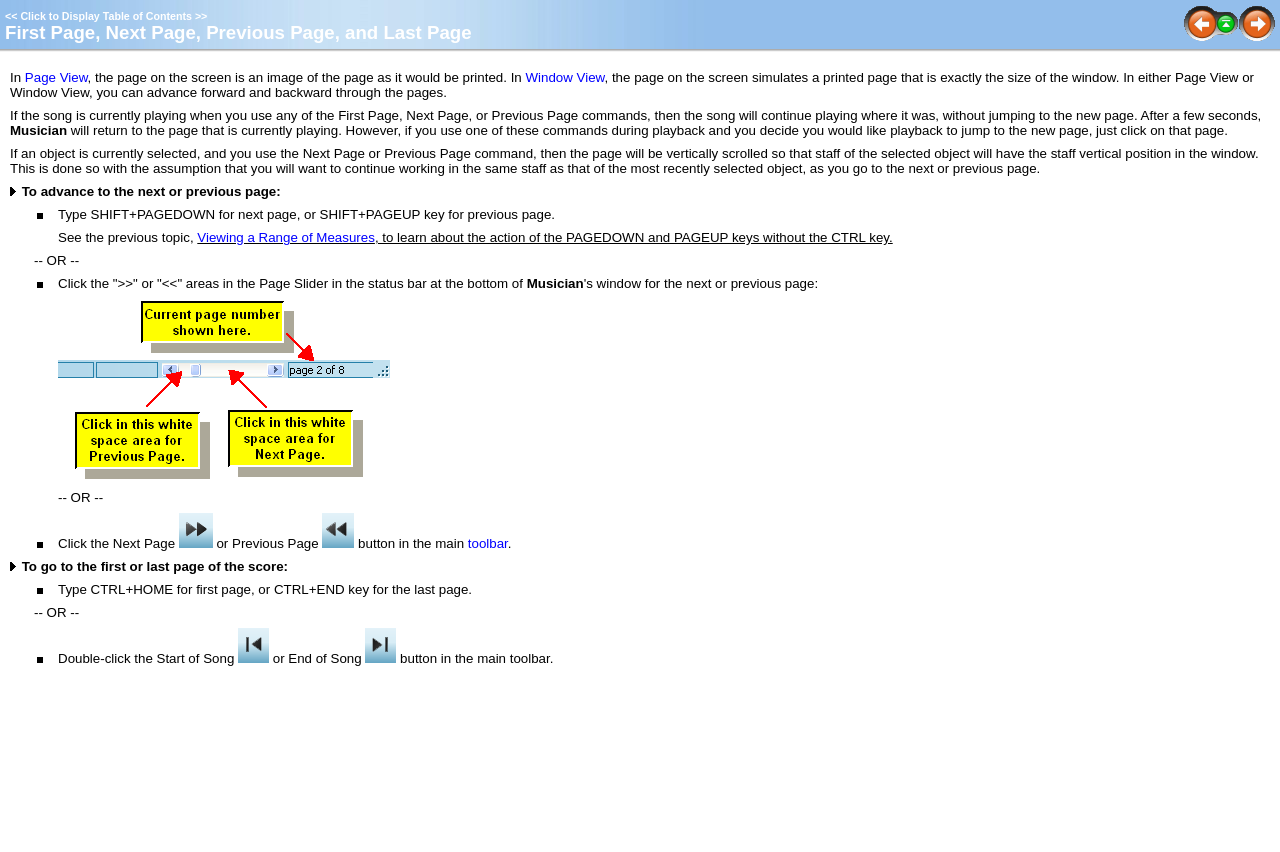What happens when you use the Next Page or Previous Page command during playback?
Provide an in-depth and detailed answer to the question.

According to the webpage, if the song is currently playing when you use any of the First Page, Next Page, or Previous Page commands, then the song will continue playing where it was, without jumping to the new page. However, if you click on that page, playback will jump to the new page.